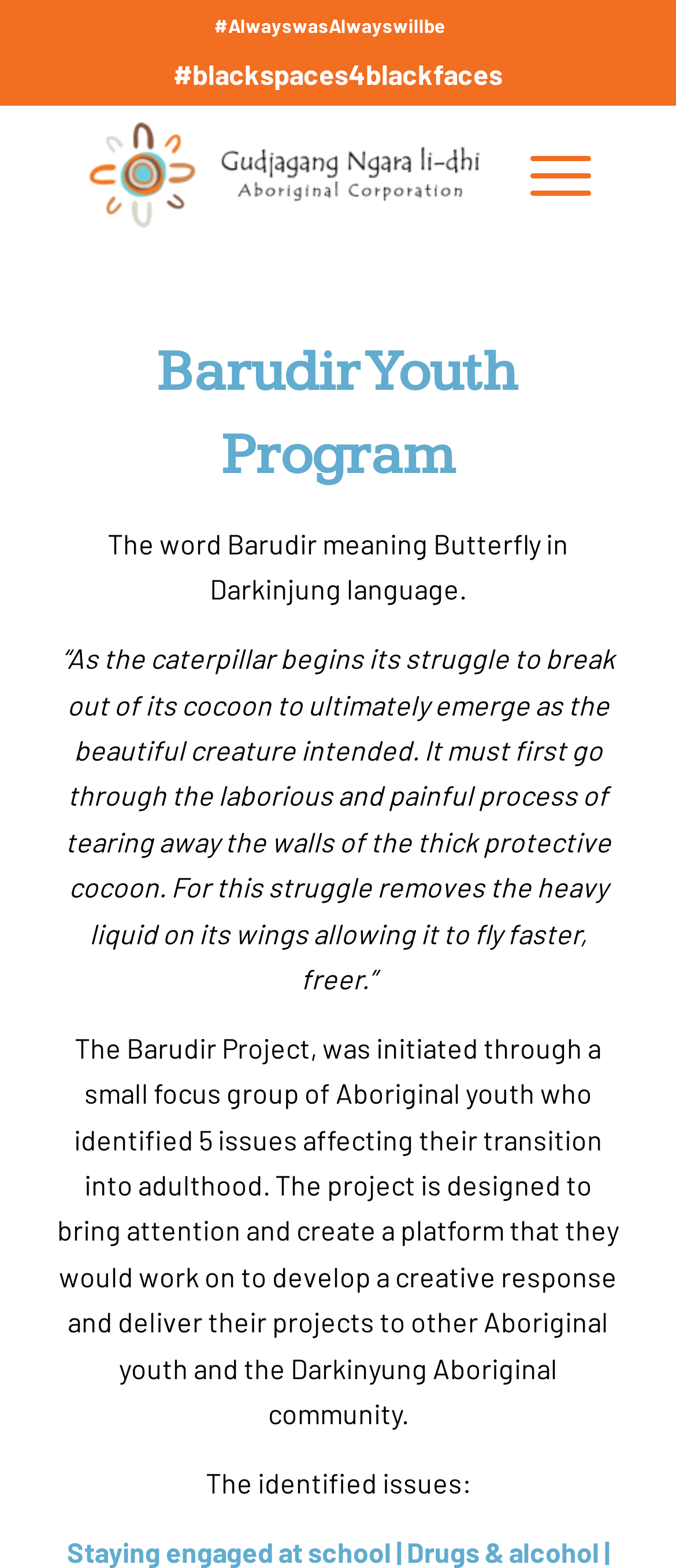What is the issue mentioned after the quote?
Look at the webpage screenshot and answer the question with a detailed explanation.

After the quote about the caterpillar, the webpage mentions that the Barudir Project was initiated to address 5 issues affecting Aboriginal youth during their transition into adulthood, as stated in the StaticText element with the text 'The Barudir Project, was initiated through a small focus group of Aboriginal youth who identified 5 issues affecting their transition into adulthood.'.